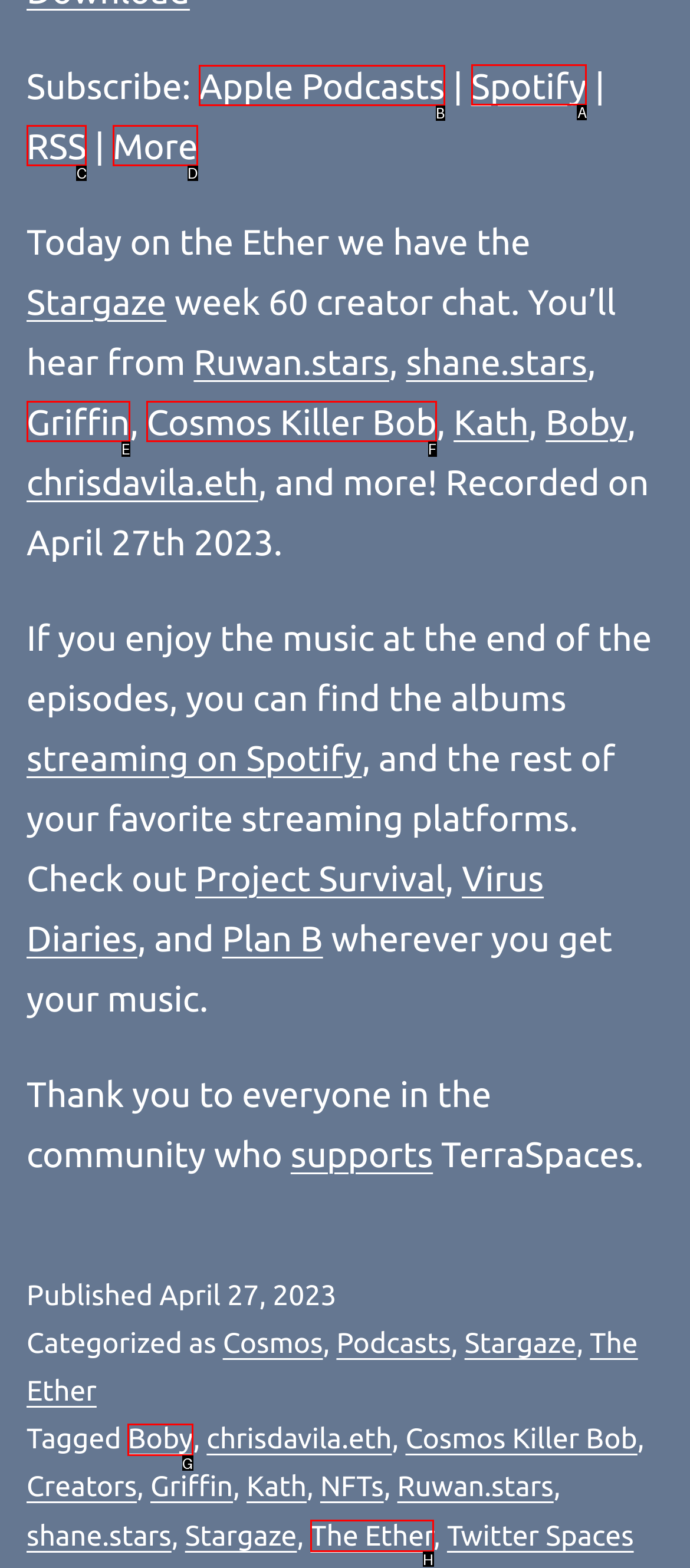Provide the letter of the HTML element that you need to click on to perform the task: Listen to the podcast on Spotify.
Answer with the letter corresponding to the correct option.

A